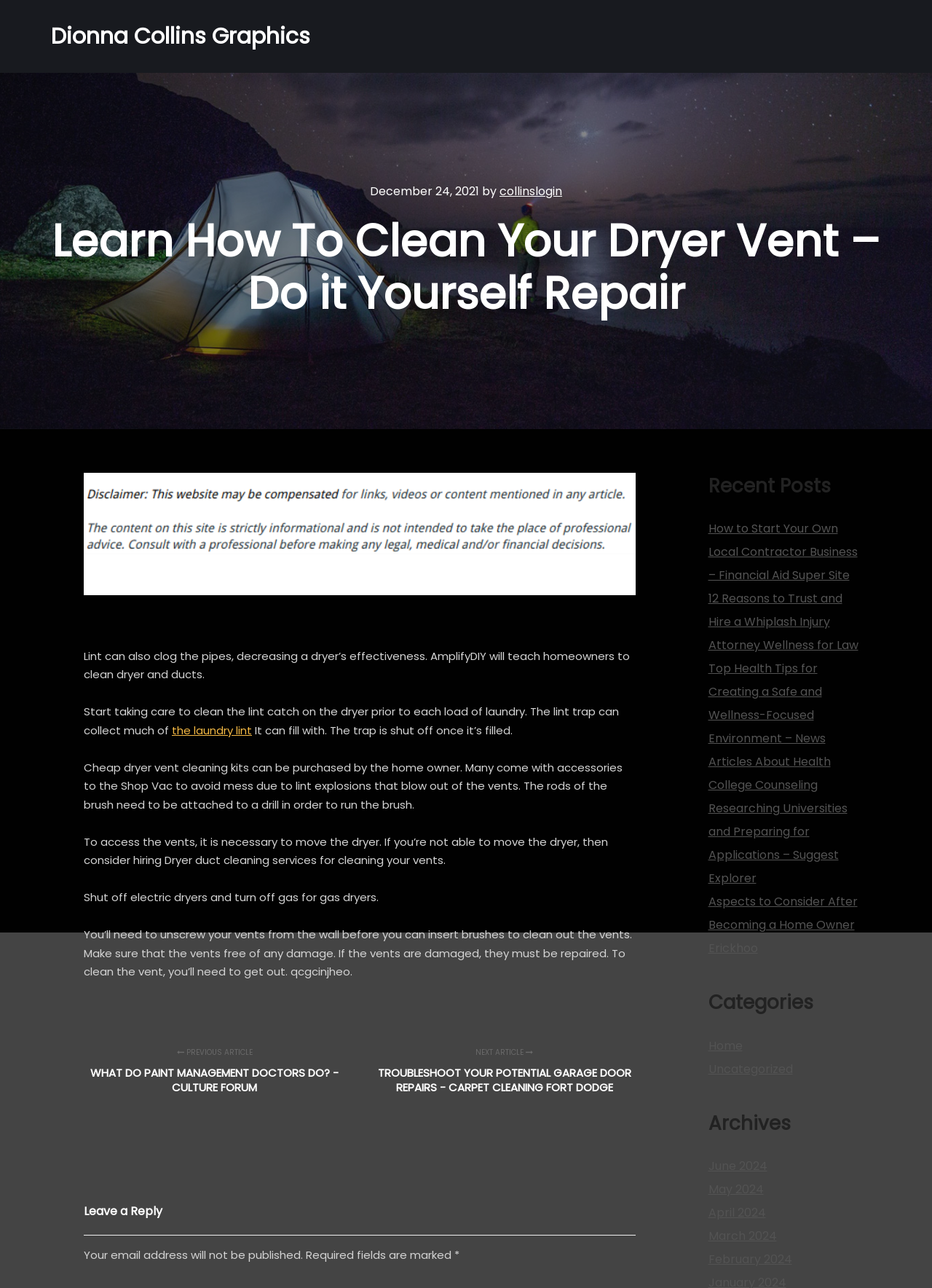Locate the primary headline on the webpage and provide its text.

Learn How To Clean Your Dryer Vent – Do it Yourself Repair